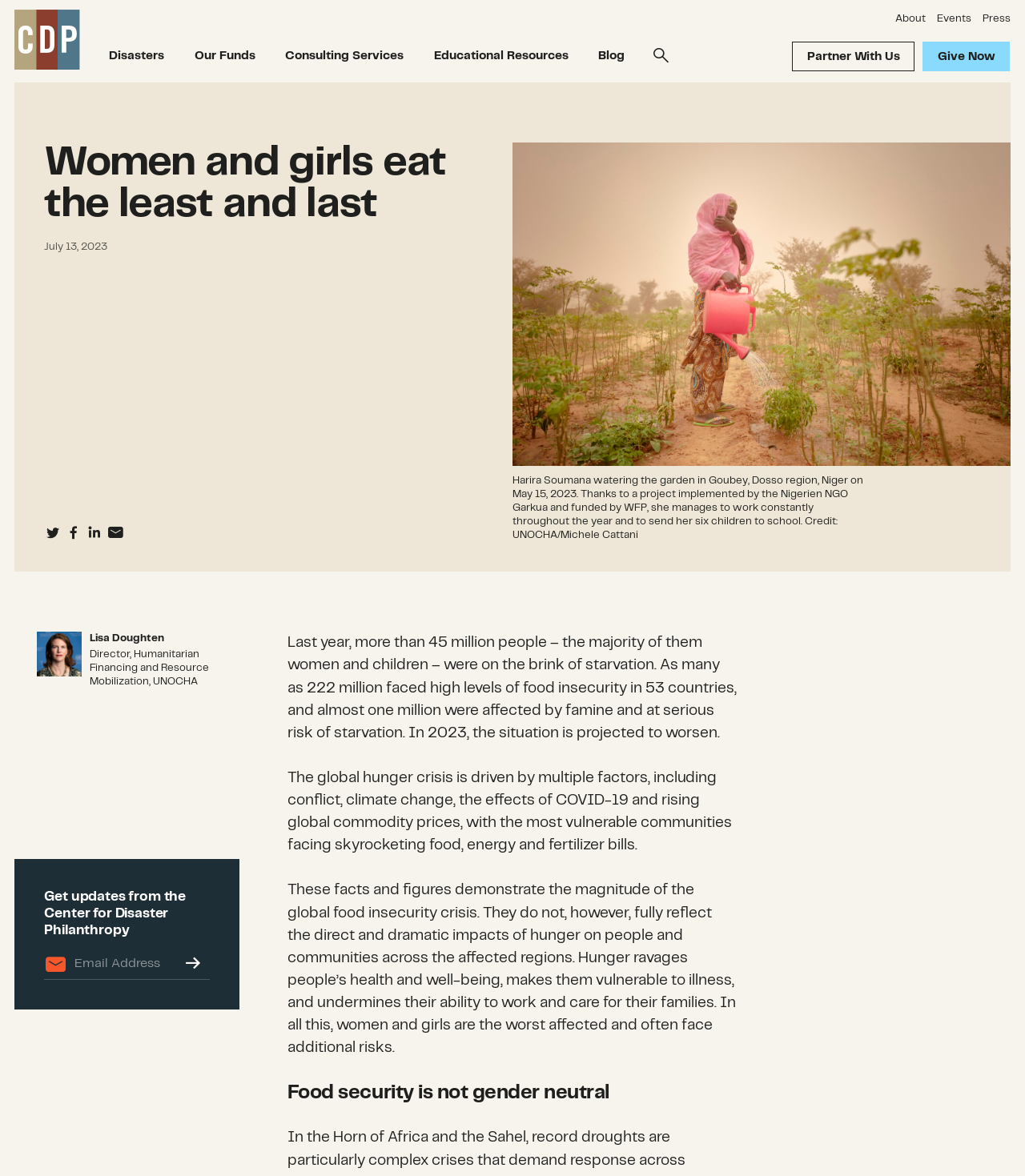Identify the bounding box coordinates of the part that should be clicked to carry out this instruction: "Click the 'Center for Disaster Philanthropy' link".

[0.014, 0.01, 0.078, 0.061]